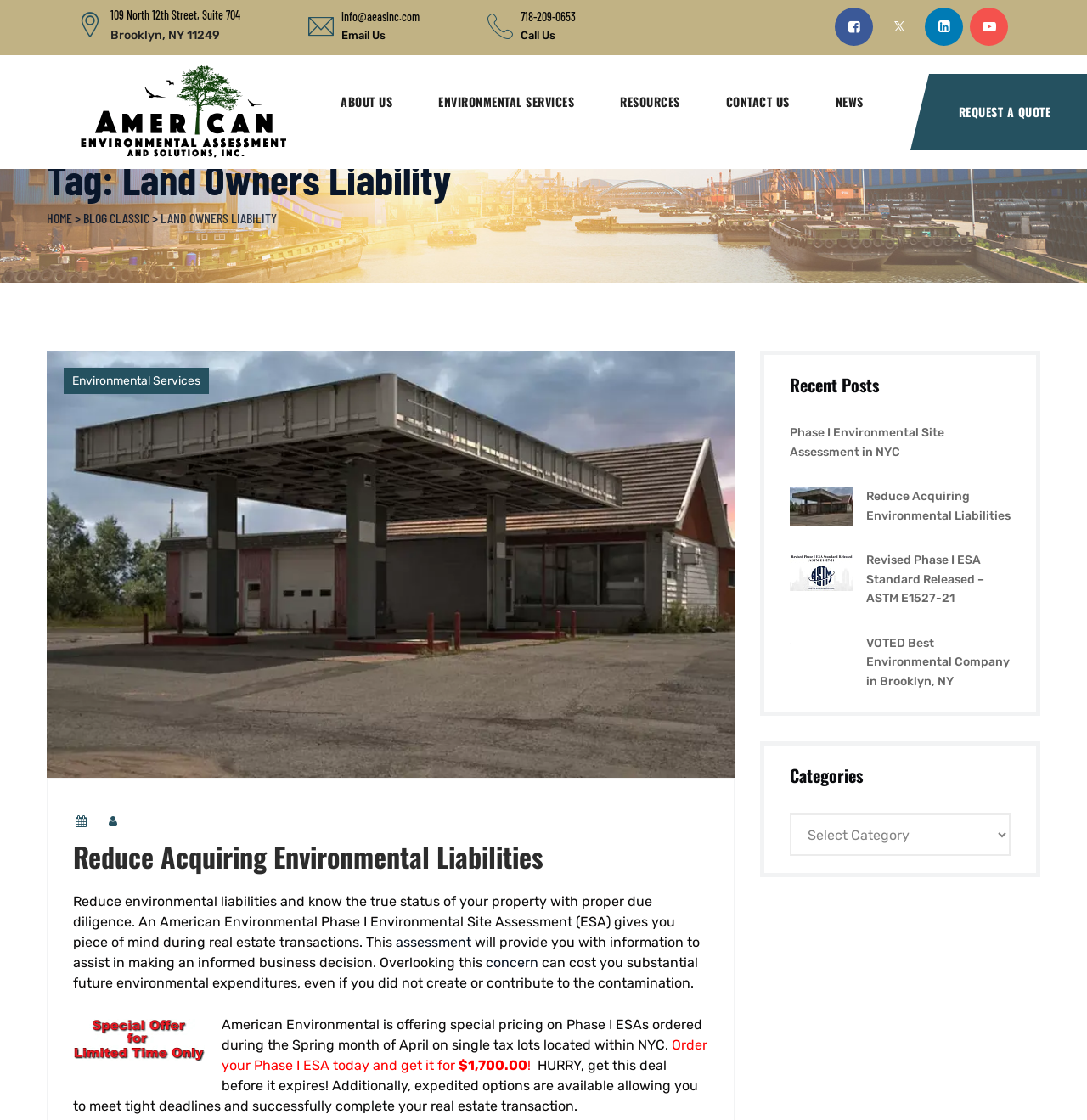Please locate the bounding box coordinates of the element that should be clicked to complete the given instruction: "Click the 'LAND OWNERS LIABILITY' link".

[0.148, 0.187, 0.255, 0.202]